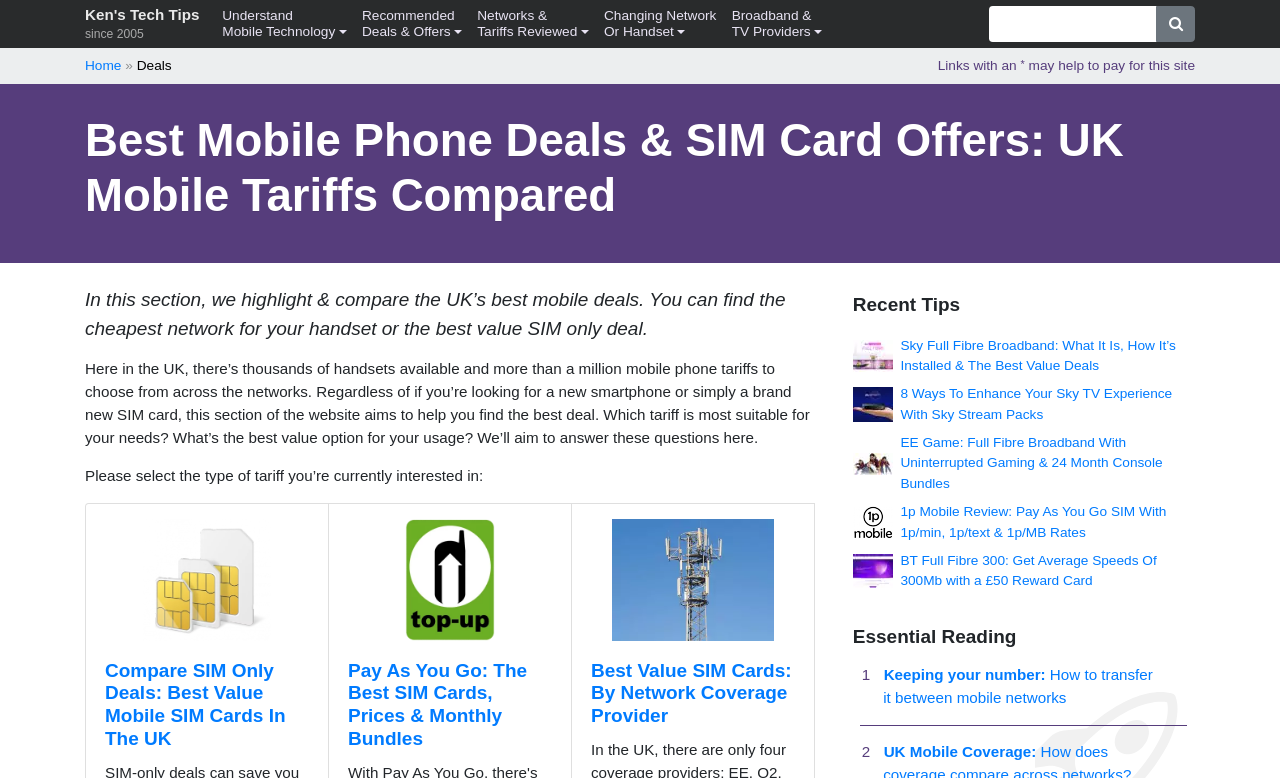Please provide the bounding box coordinates for the element that needs to be clicked to perform the following instruction: "Click on the 'Compare SIM Only Deals: Best Value Mobile SIM Cards In The UK' link". The coordinates should be given as four float numbers between 0 and 1, i.e., [left, top, right, bottom].

[0.082, 0.848, 0.223, 0.963]